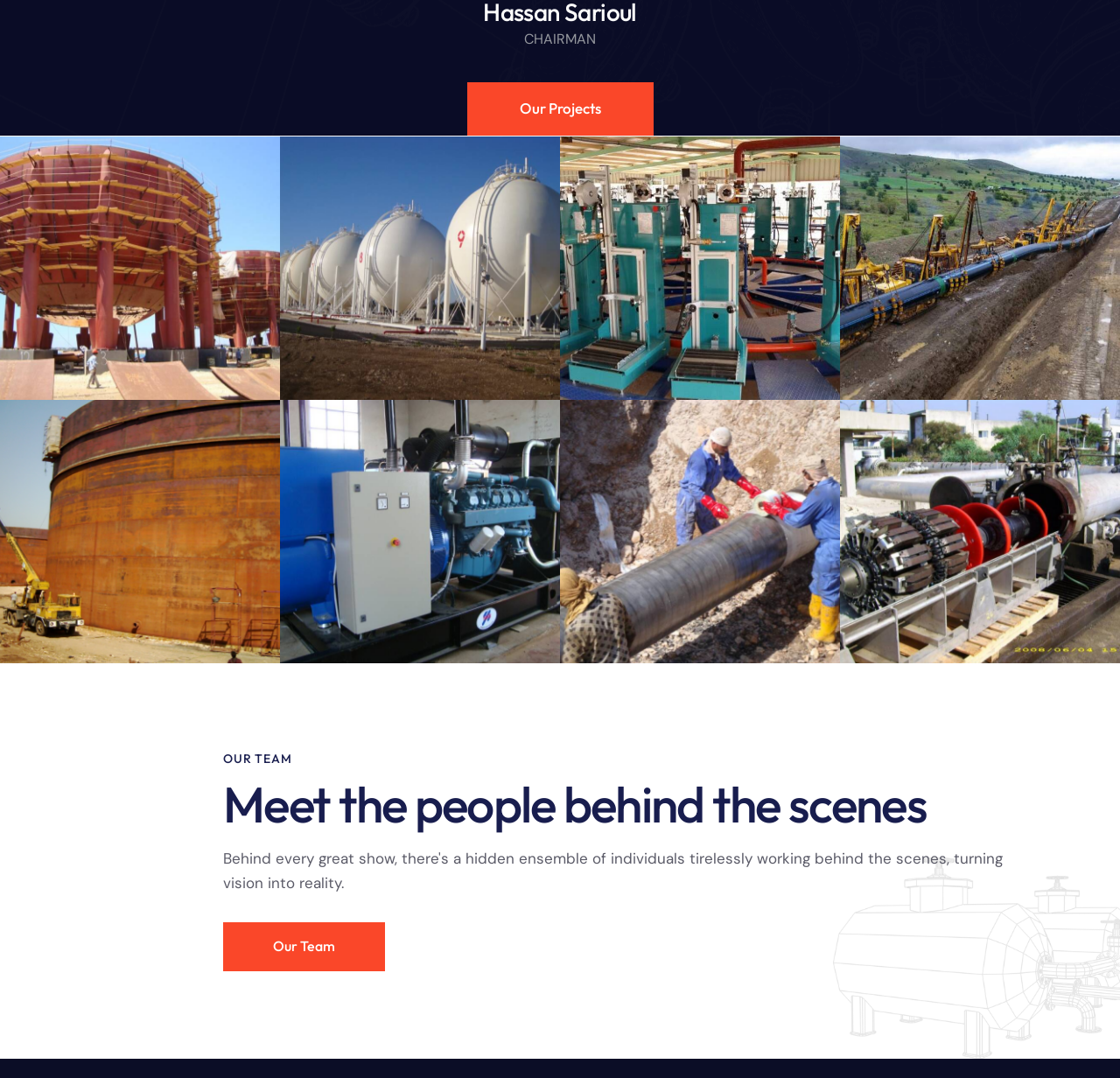How many projects are listed on the webpage?
Make sure to answer the question with a detailed and comprehensive explanation.

The question can be answered by counting the number of heading elements that describe different projects, which are 8 in total.